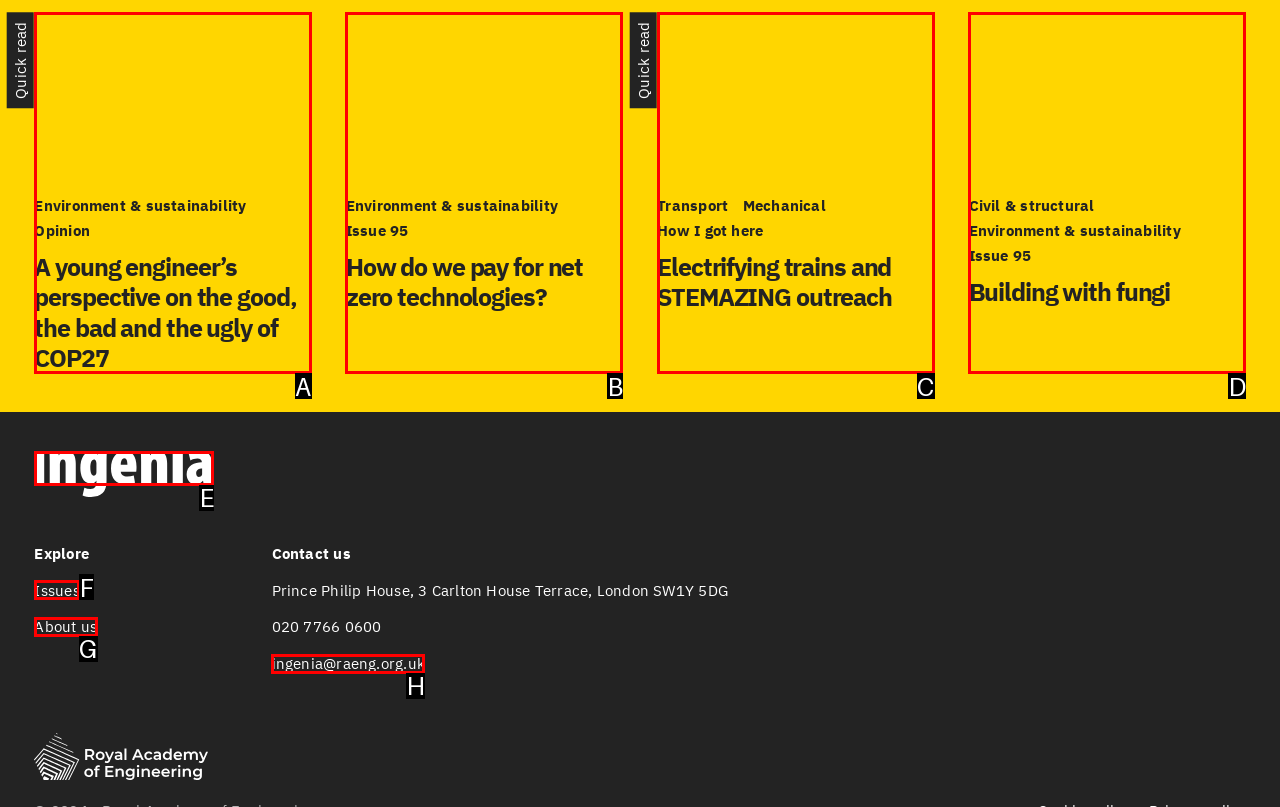Indicate the letter of the UI element that should be clicked to accomplish the task: Go to the Home page. Answer with the letter only.

E